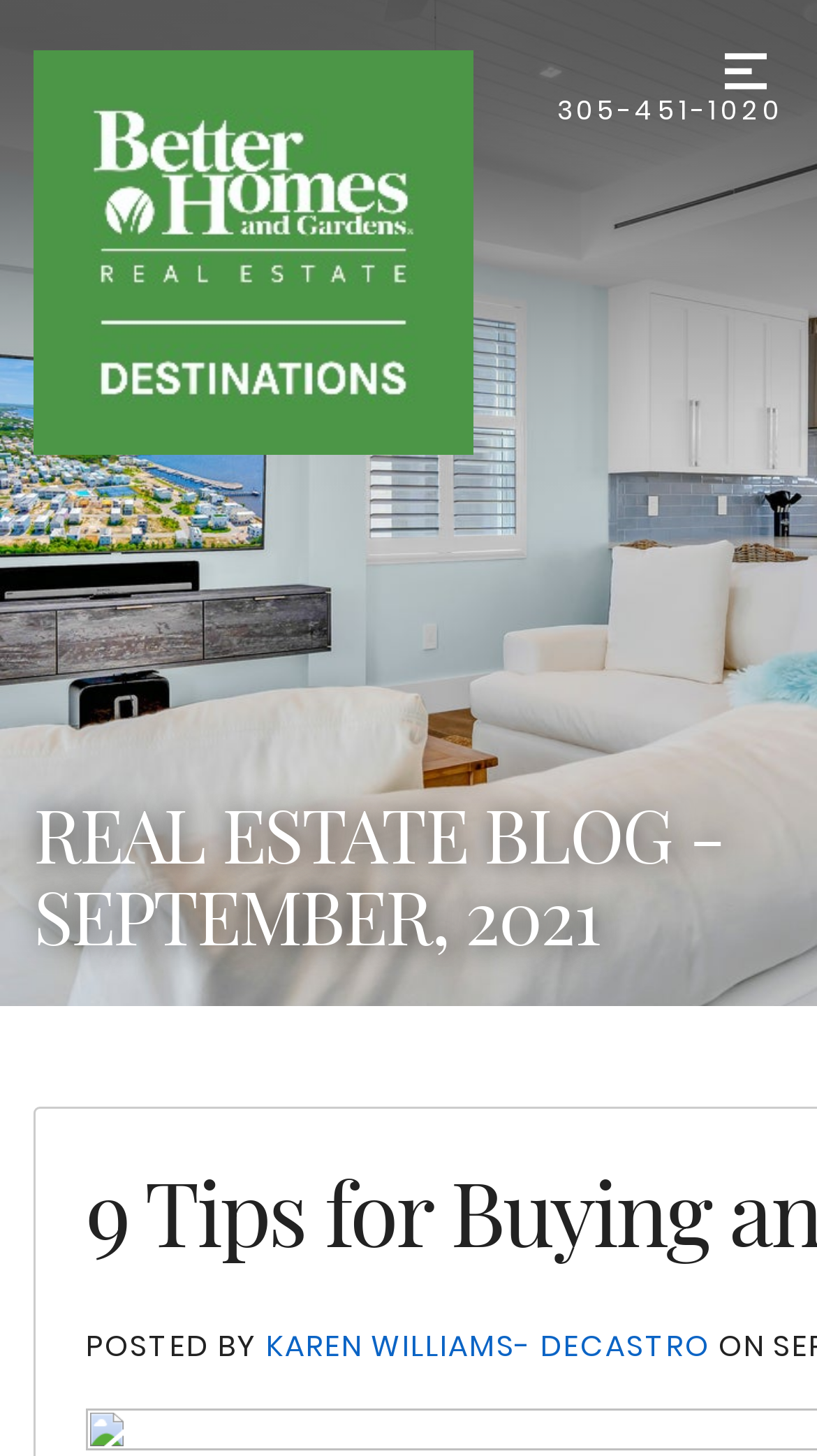What is the date of the latest article? Examine the screenshot and reply using just one word or a brief phrase.

September, 2021